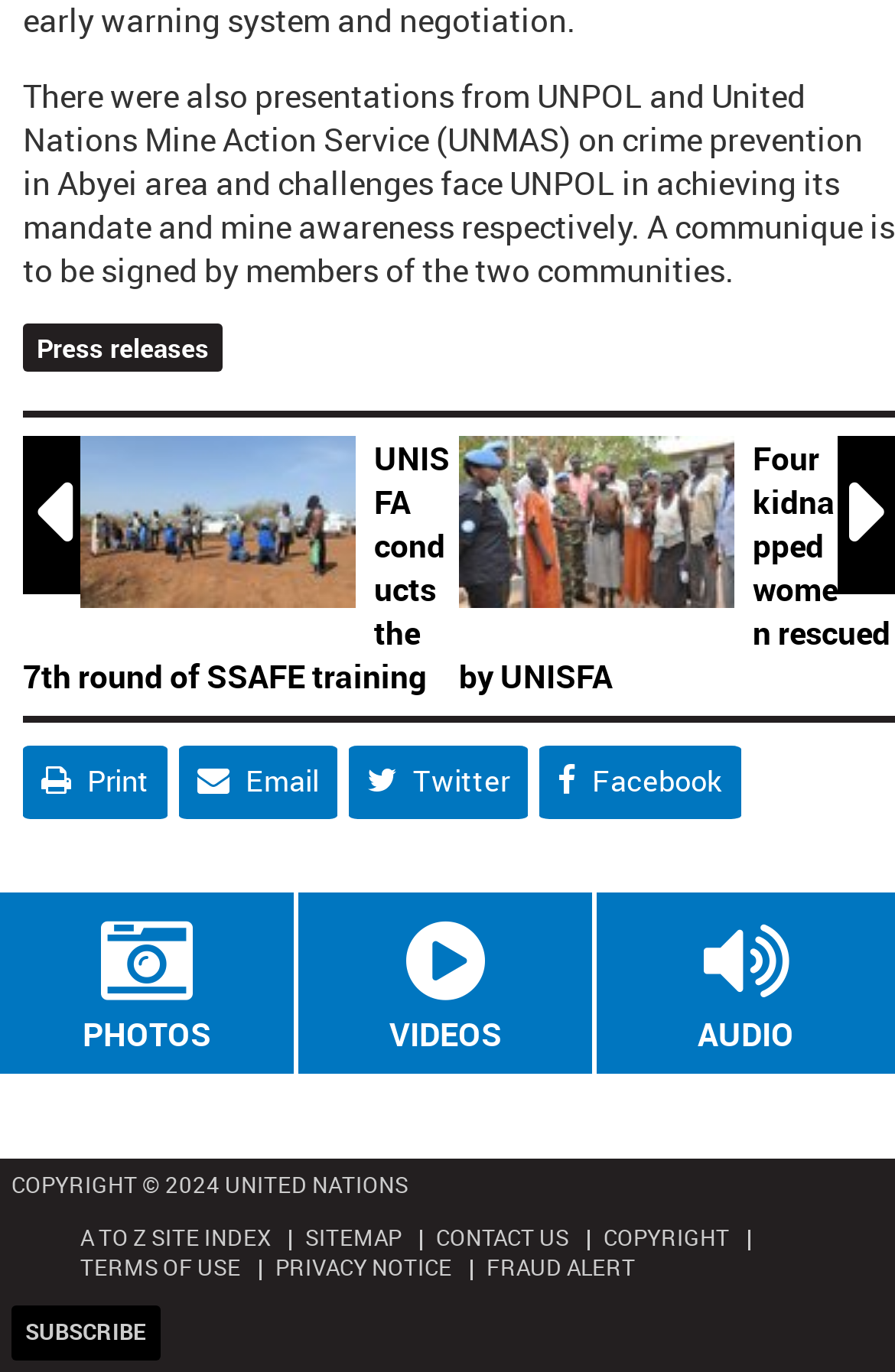What is the topic of the presentation by UNPOL?
Examine the image closely and answer the question with as much detail as possible.

The topic of the presentation by UNPOL can be inferred from the StaticText element with ID 200, which mentions 'presentations from UNPOL and United Nations Mine Action Service (UNMAS) on crime prevention in Abyei area and challenges face UNPOL in achieving its mandate and mine awareness respectively.'